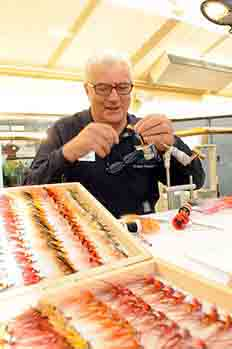Where is the Irish Fly Fair being held?
From the image, respond with a single word or phrase.

Killyhevlin Hotel